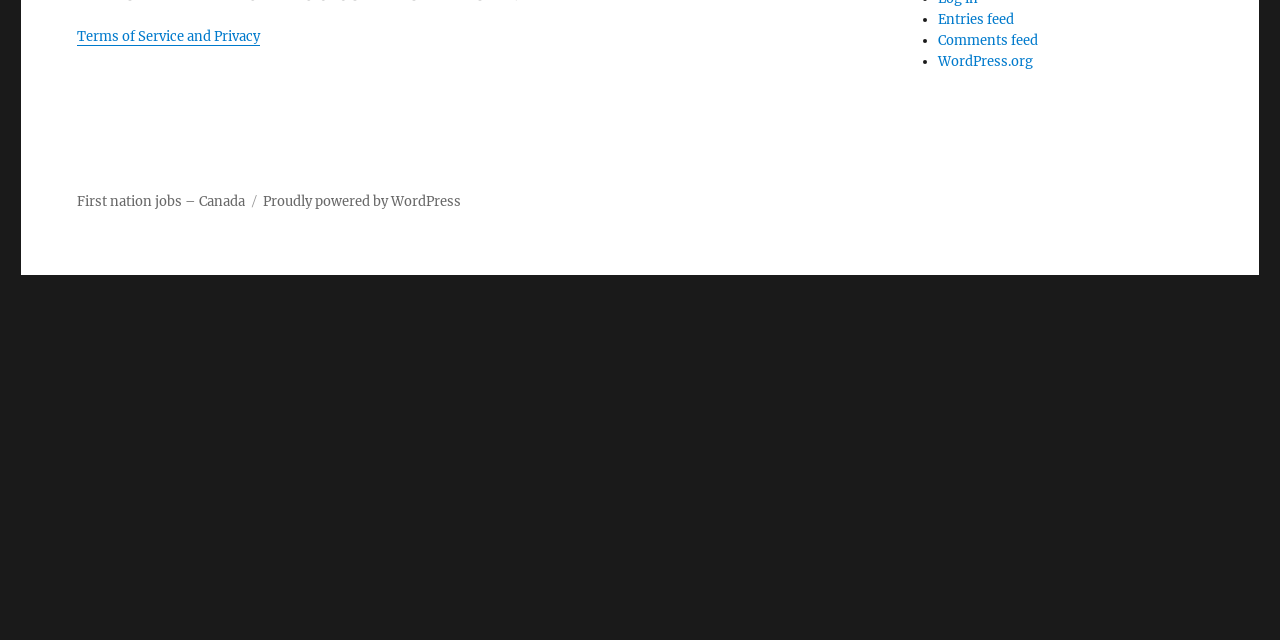Locate the UI element described as follows: "WordPress.org". Return the bounding box coordinates as four float numbers between 0 and 1 in the order [left, top, right, bottom].

[0.733, 0.083, 0.807, 0.109]